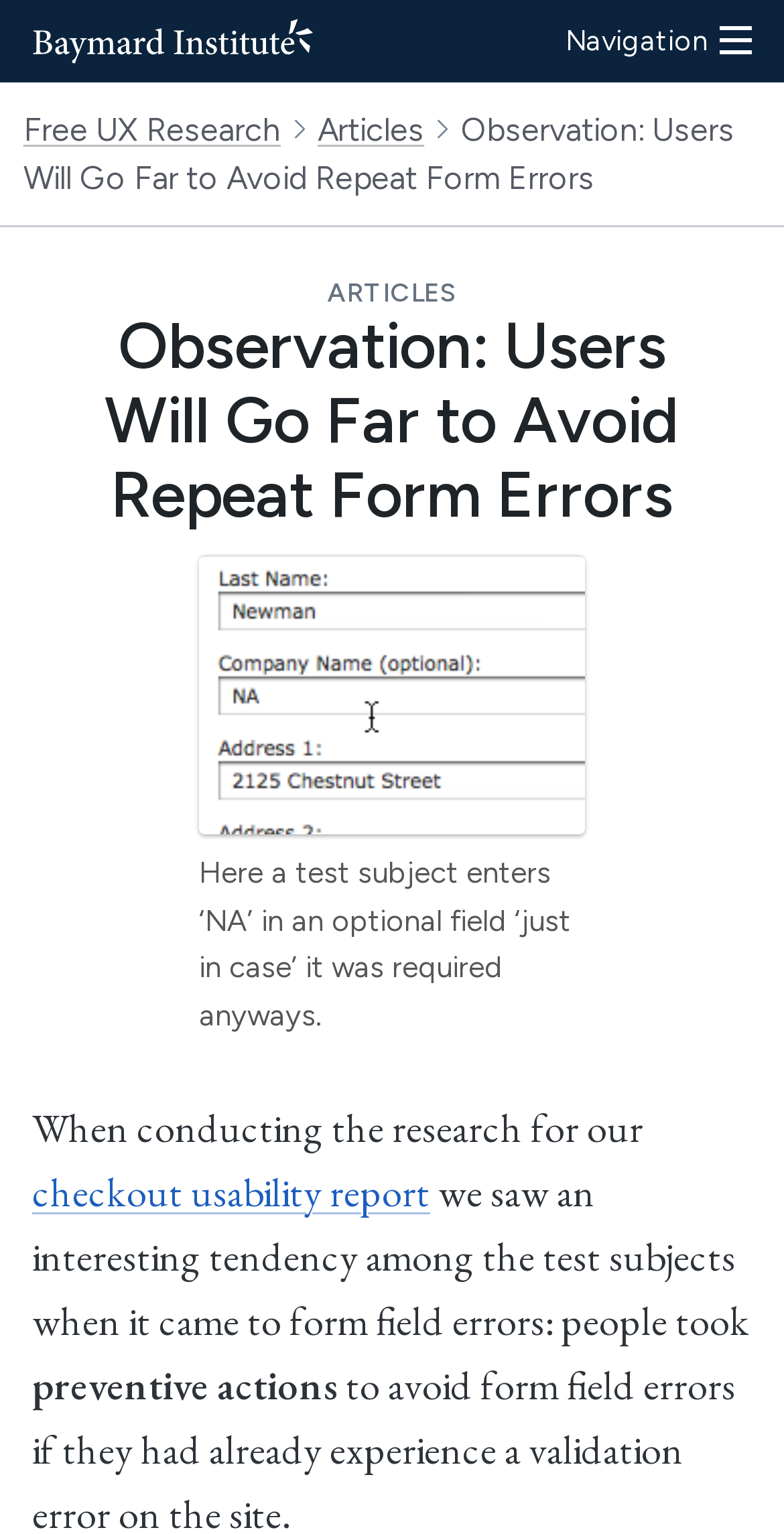Please use the details from the image to answer the following question comprehensively:
What is the purpose of the test subject's action?

The text 'Here a test subject enters ‘NA’ in an optional field ‘just in case’ it was required anyways' suggests that the test subject is taking a preventive action to avoid errors. This is further supported by the text 'preventive actions' later in the article.